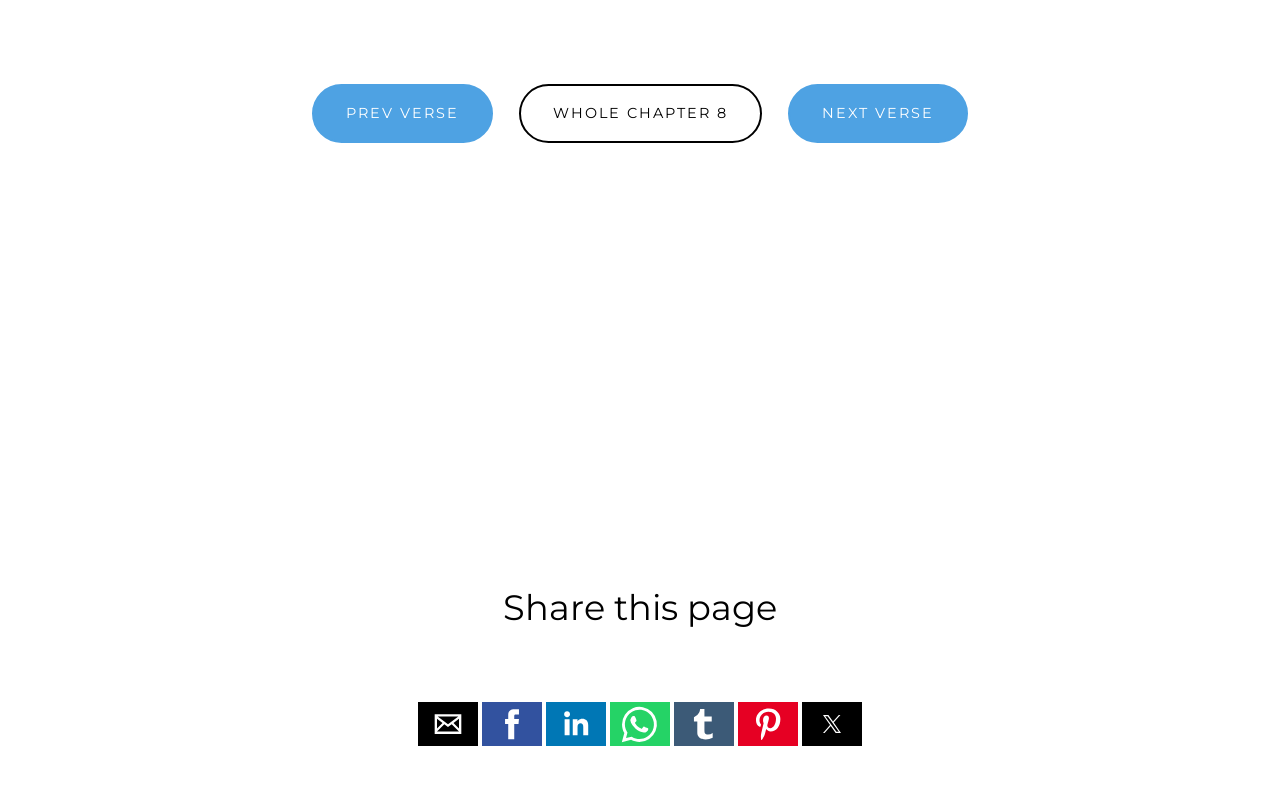Please determine the bounding box coordinates of the element to click on in order to accomplish the following task: "Share by email". Ensure the coordinates are four float numbers ranging from 0 to 1, i.e., [left, top, right, bottom].

[0.327, 0.869, 0.373, 0.923]